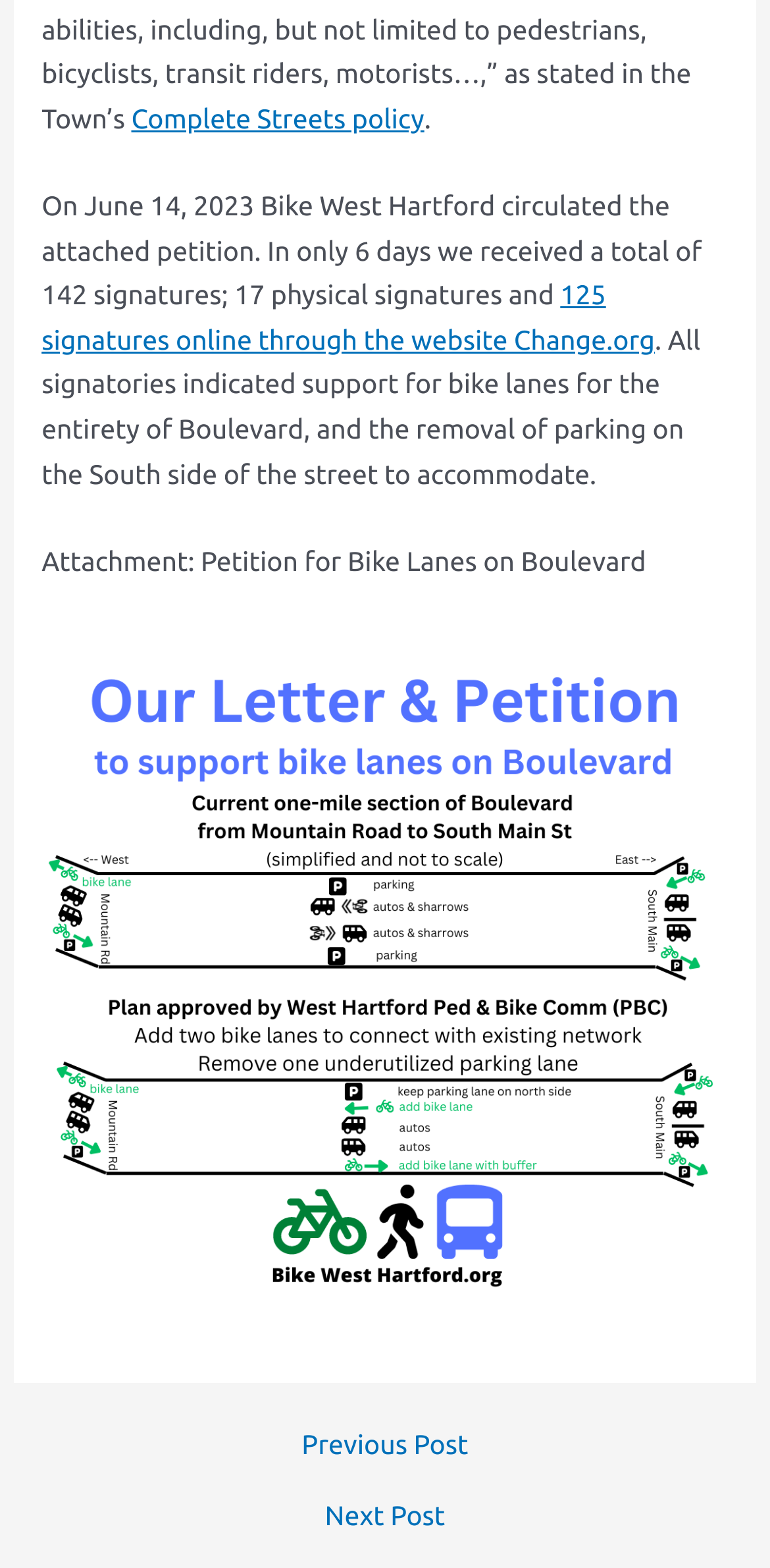What is the name of the organization that circulated the petition?
Please analyze the image and answer the question with as much detail as possible.

The answer can be found in the text 'On June 14, 2023 Bike West Hartford circulated the attached petition.' which is a part of the webpage content.